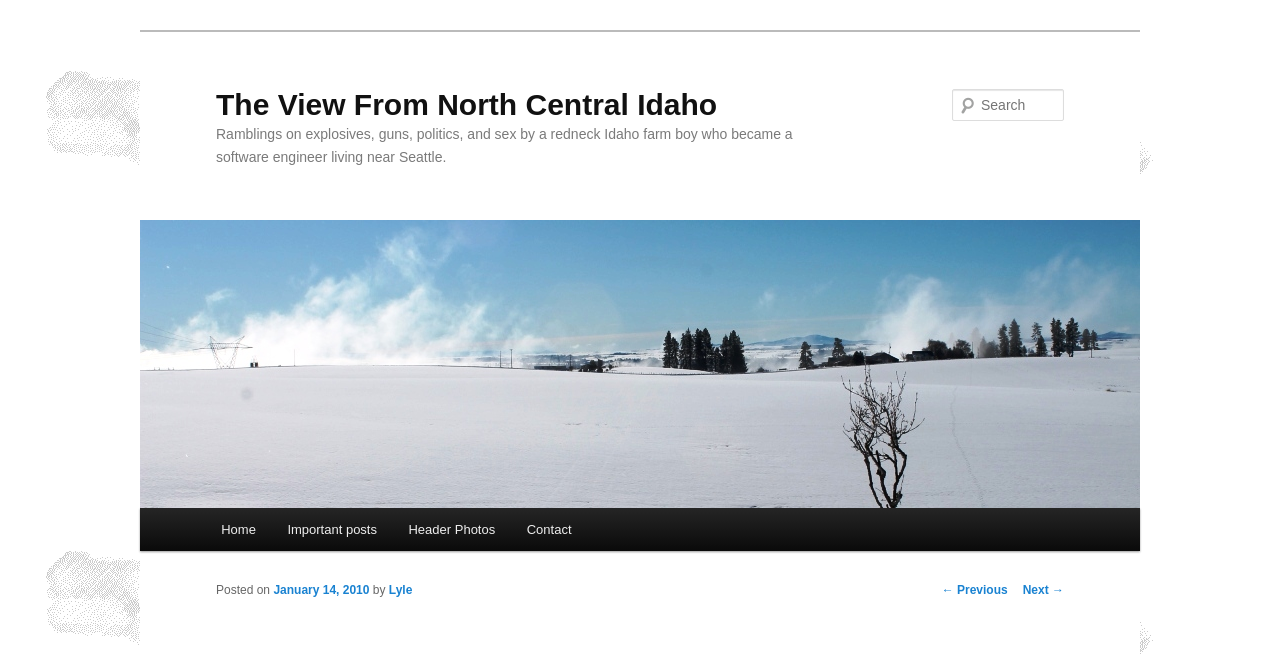What is the date of the current post?
Answer with a single word or phrase by referring to the visual content.

January 14, 2010